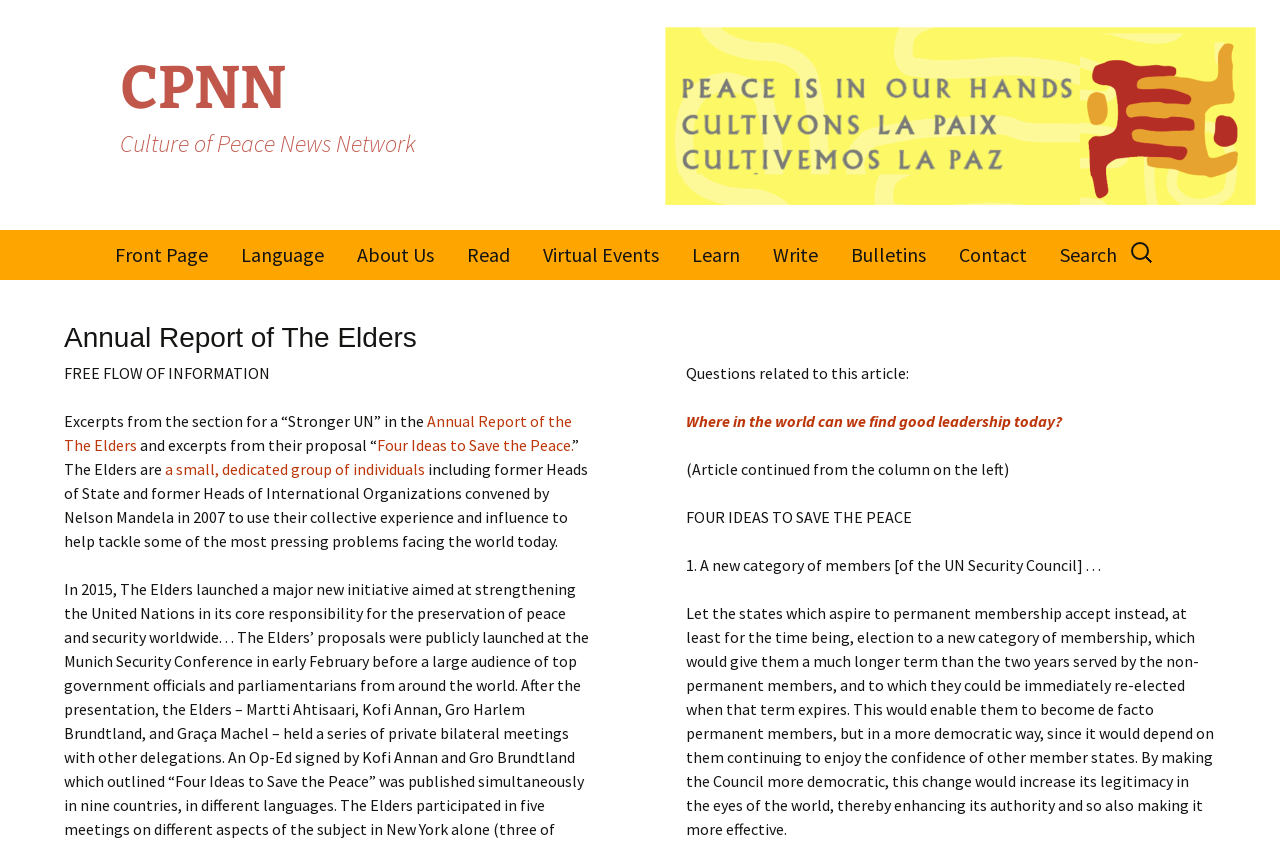Who convened the group of individuals known as The Elders?
Refer to the image and answer the question using a single word or phrase.

Nelson Mandela